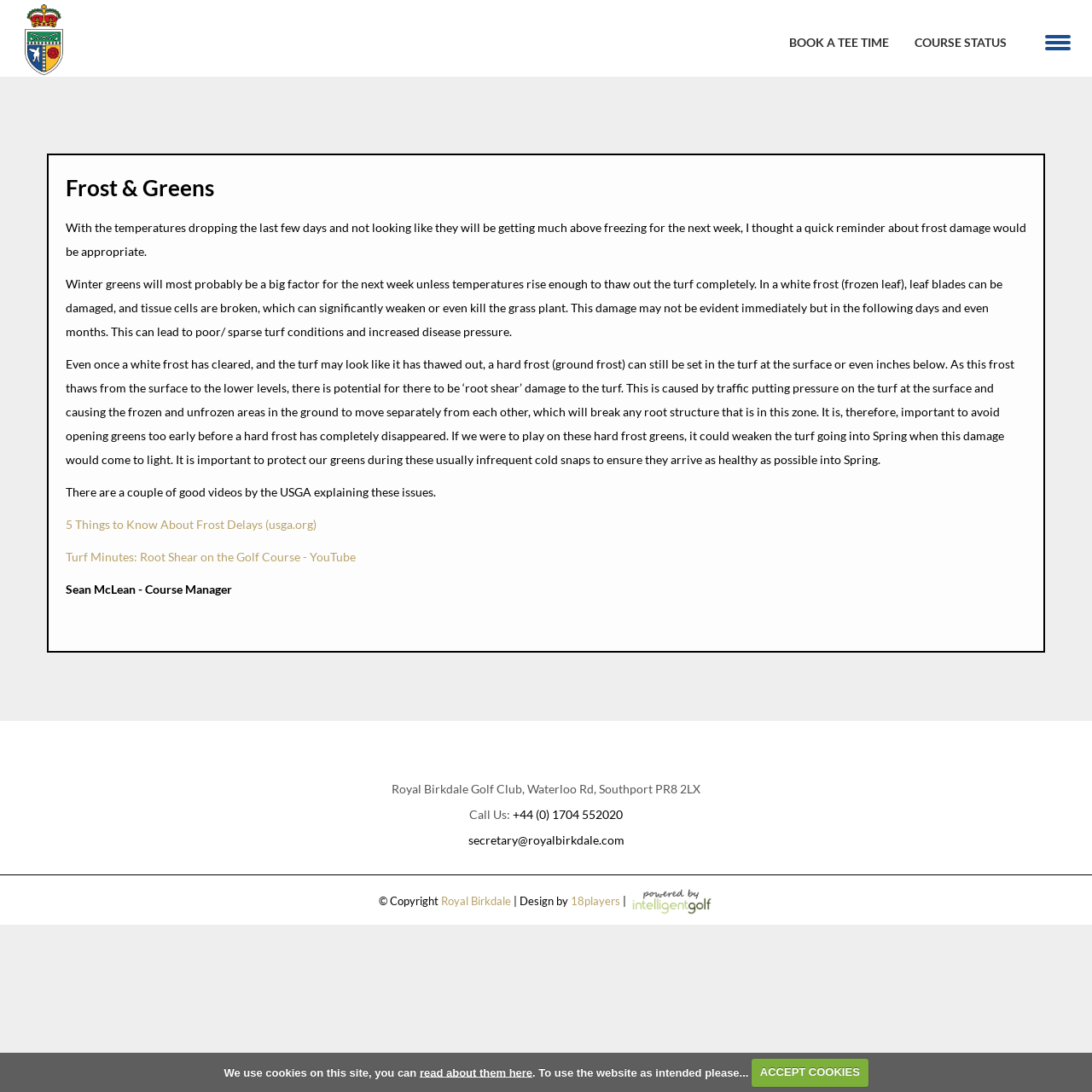What is the name of the golf club?
Using the visual information, respond with a single word or phrase.

Royal Birkdale